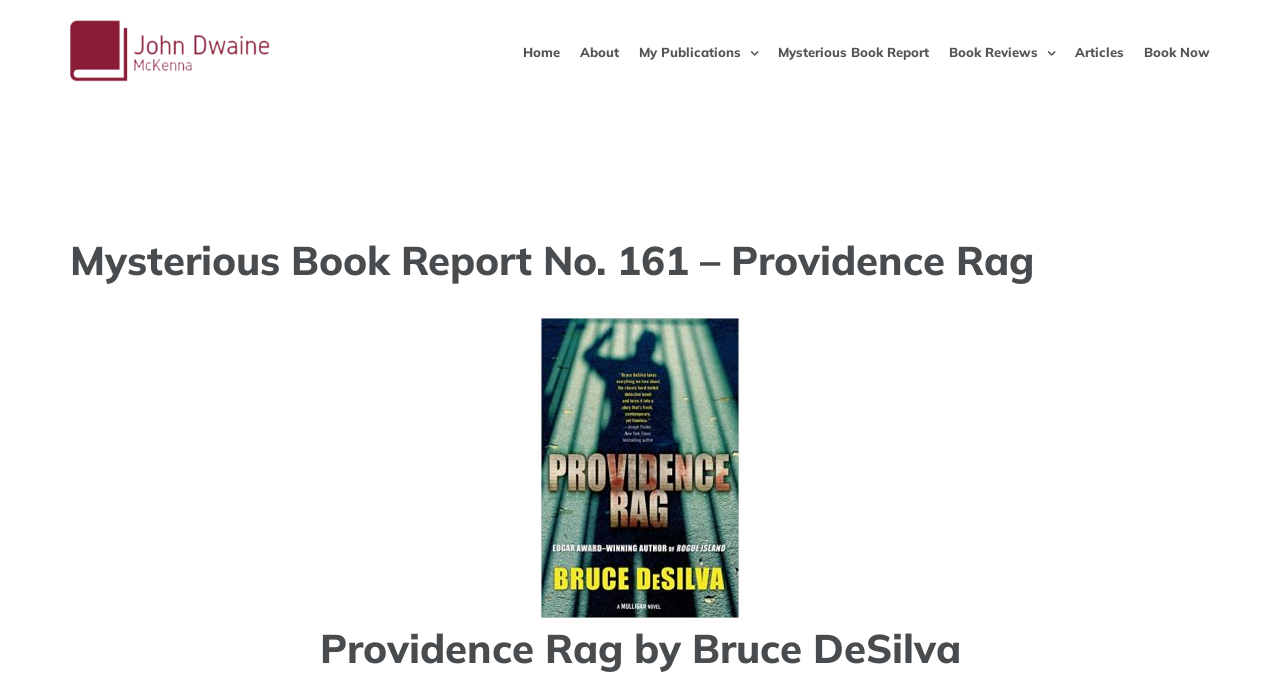Please identify the bounding box coordinates of the area that needs to be clicked to follow this instruction: "Share on Twitter".

None